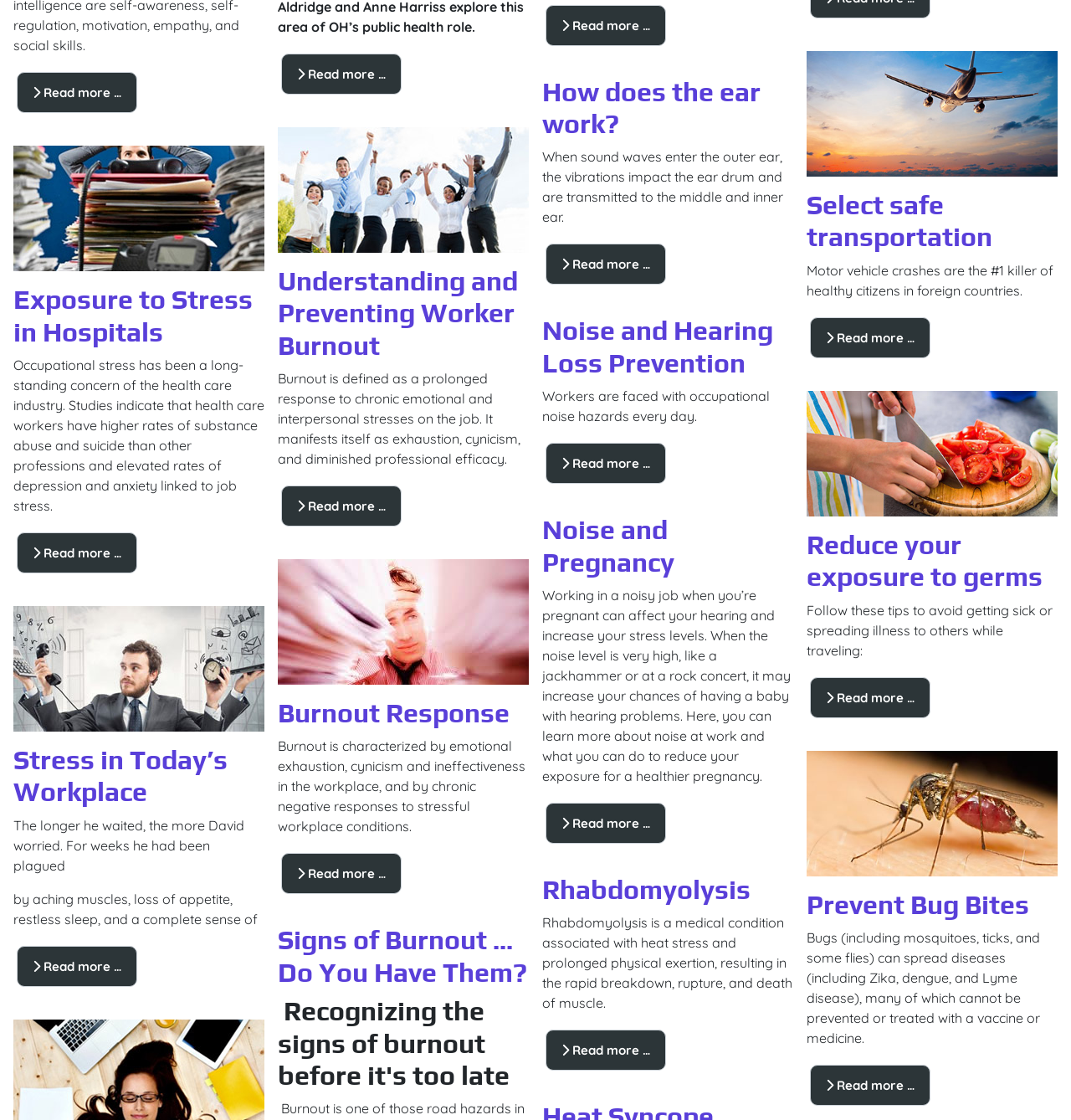Identify the bounding box for the UI element described as: "title="Select safe transportation"". Ensure the coordinates are four float numbers between 0 and 1, formatted as [left, top, right, bottom].

[0.753, 0.093, 0.988, 0.108]